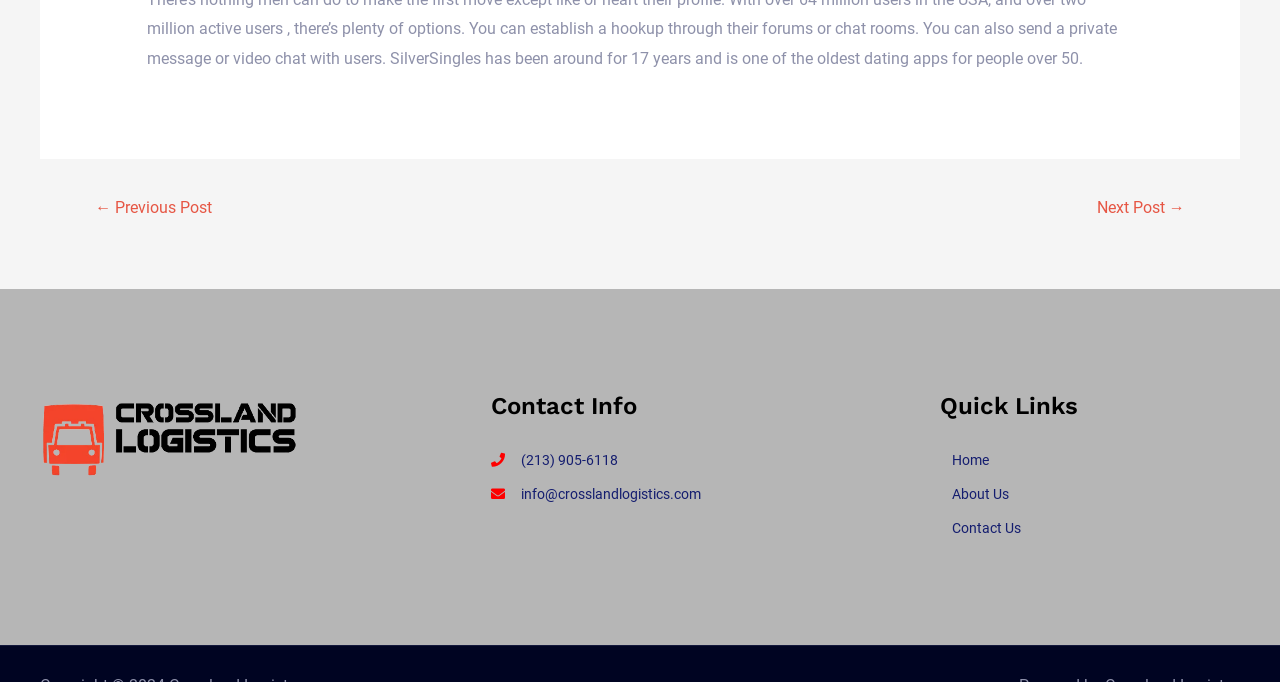Carefully observe the image and respond to the question with a detailed answer:
What is the email address for contact?

I found the email address by looking at the 'Contact Info' section, where it is listed as a link with the text 'info@crosslandlogistics.com'.